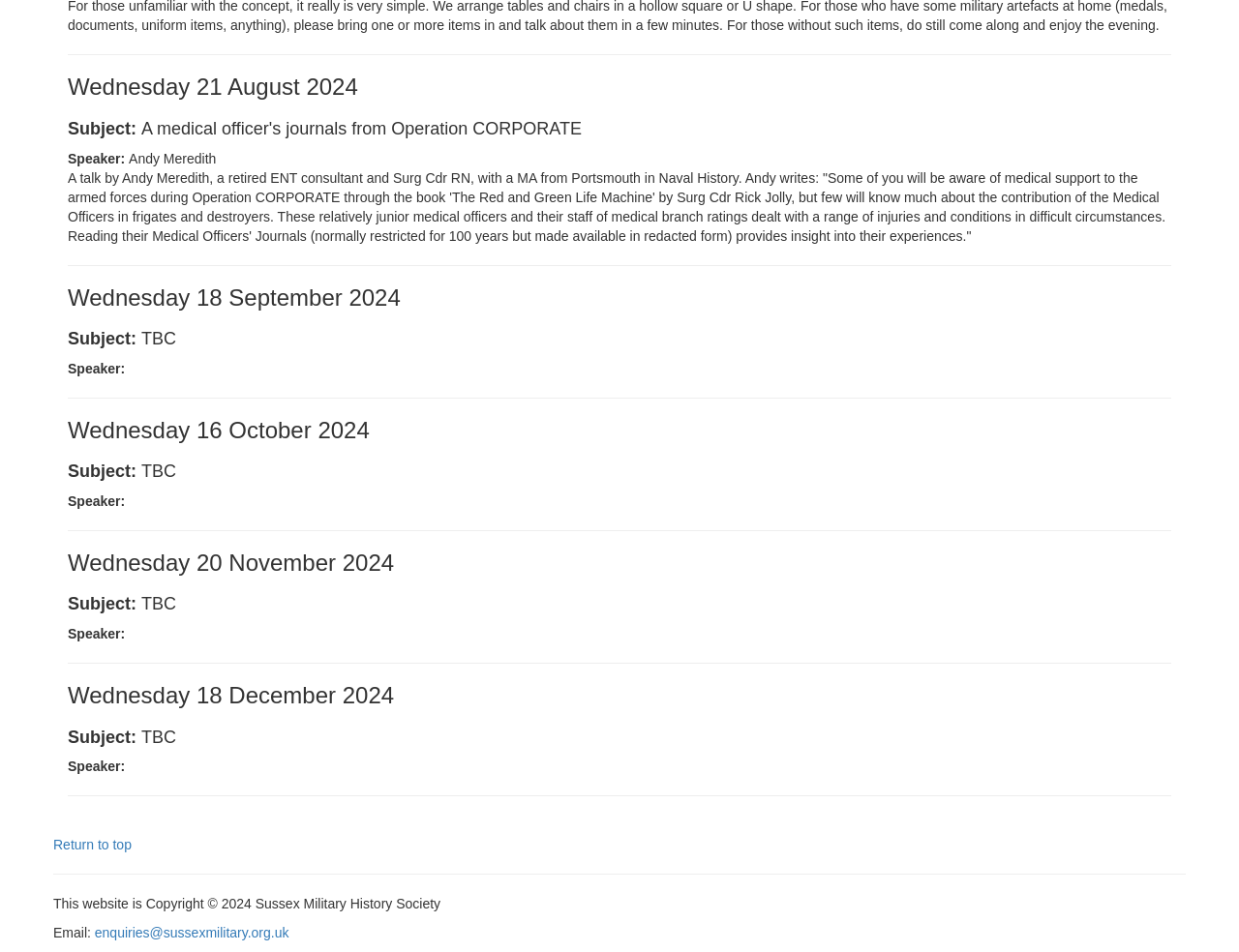Find the coordinates for the bounding box of the element with this description: "parent_node: Add to cart".

None